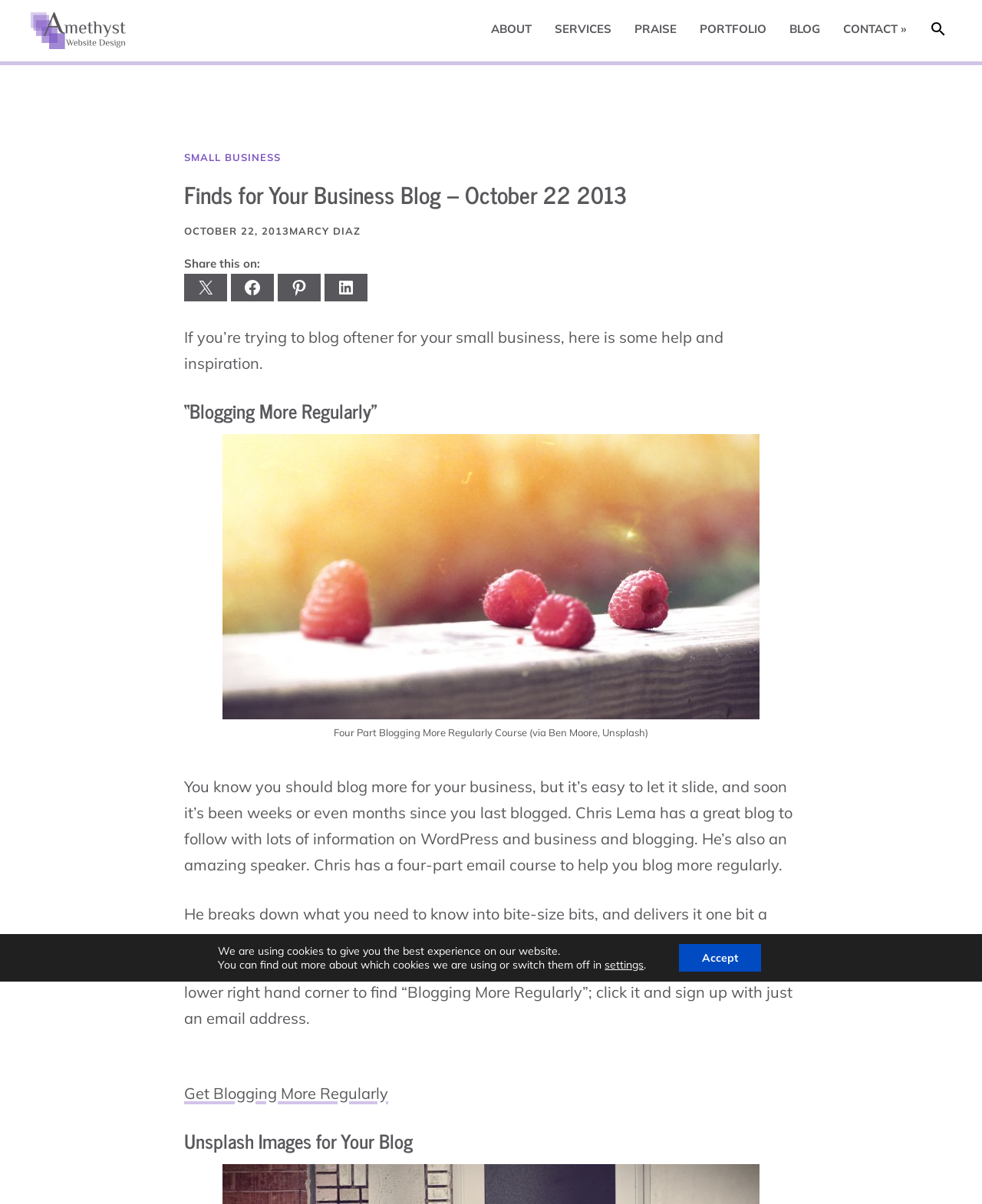Determine the bounding box coordinates of the element that should be clicked to execute the following command: "Click the 'ABOUT' link".

[0.5, 0.01, 0.541, 0.038]